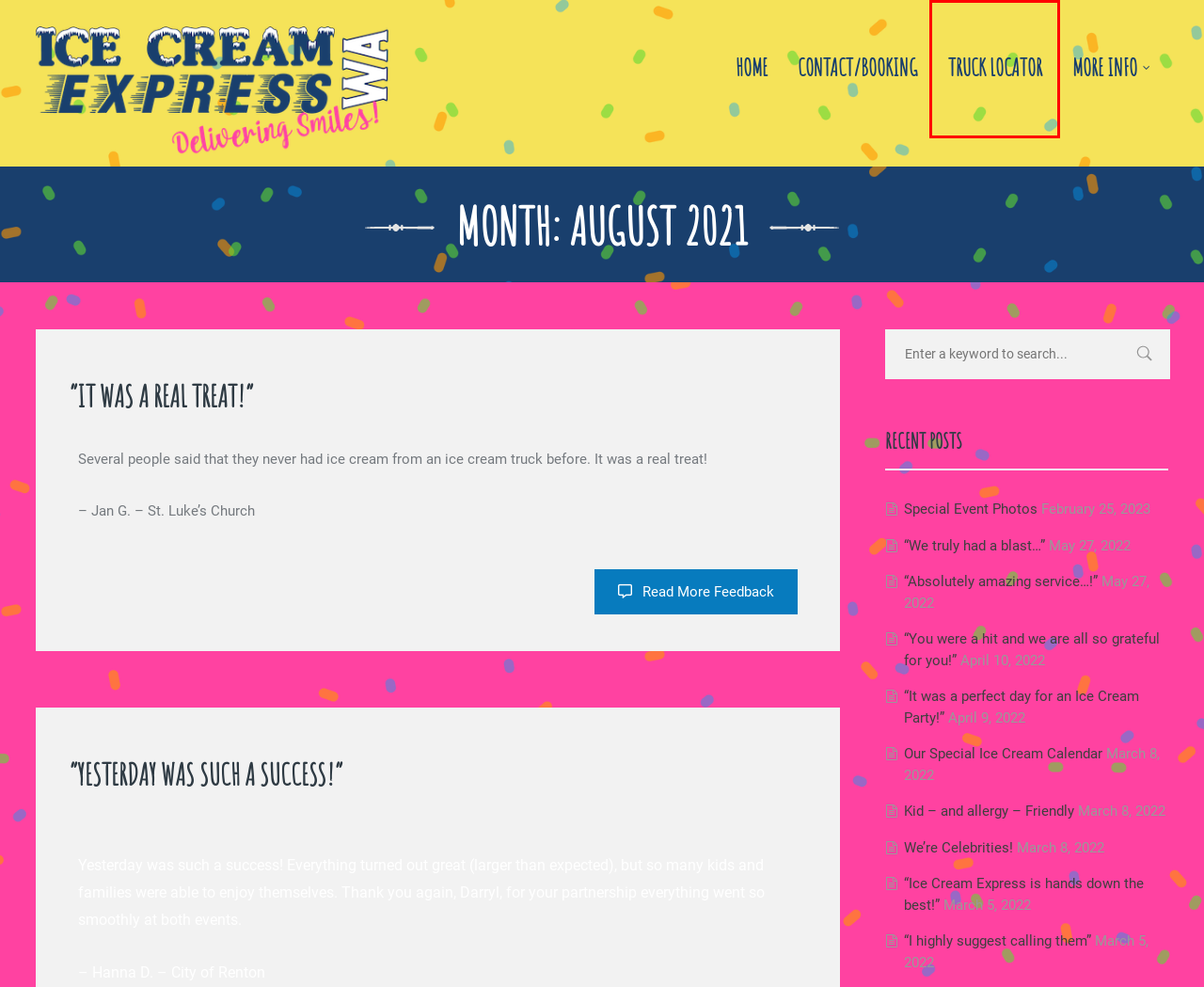Review the screenshot of a webpage which includes a red bounding box around an element. Select the description that best fits the new webpage once the element in the bounding box is clicked. Here are the candidates:
A. Truck Locator – Ice Cream Express WA
B. “It was a perfect day for an Ice Cream Party!” – Ice Cream Express WA
C. Our Special Ice Cream Calendar – Ice Cream Express WA
D. “We truly had a blast…” – Ice Cream Express WA
E. “Yesterday was such a success!” – Ice Cream Express WA
F. “You were a hit and we are all so grateful for you!” – Ice Cream Express WA
G. Ice Cream Express WA – Delivering Smiles!
H. Special Event Photos – Ice Cream Express WA

A